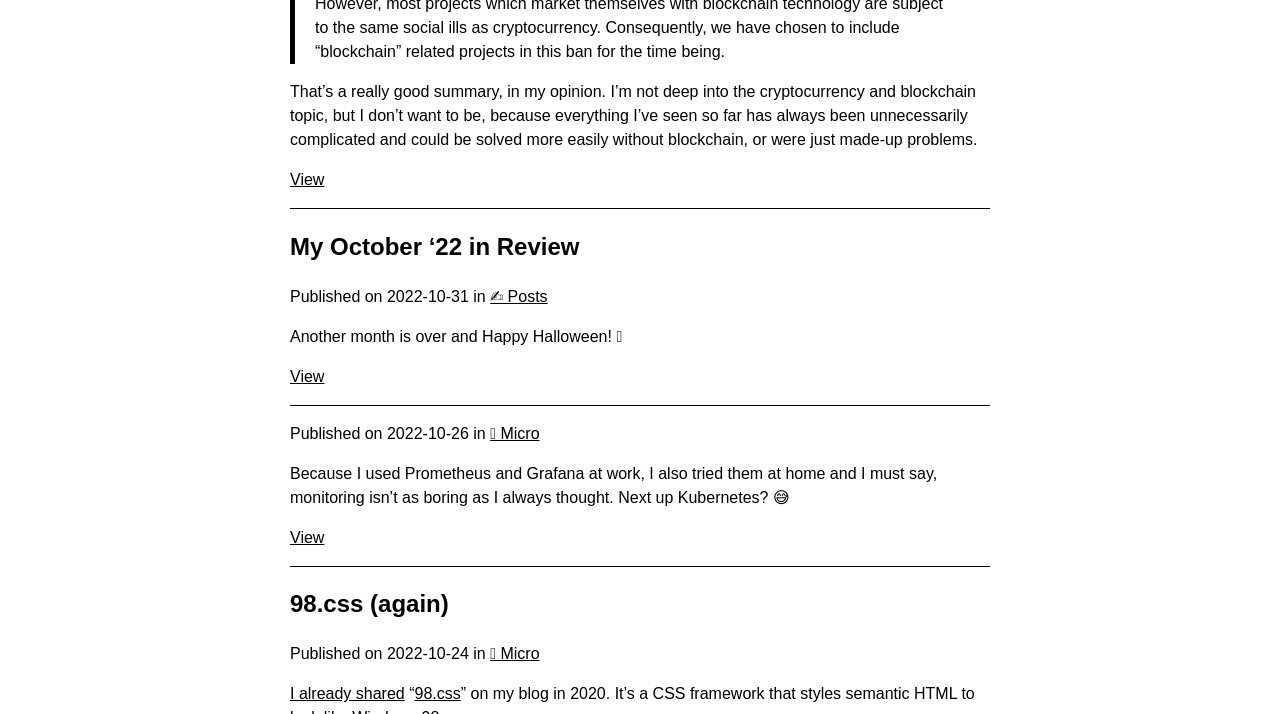Using the format (top-left x, top-left y, bottom-right x, bottom-right y), and given the element description, identify the bounding box coordinates within the screenshot: I already shared

[0.227, 0.96, 0.316, 0.984]